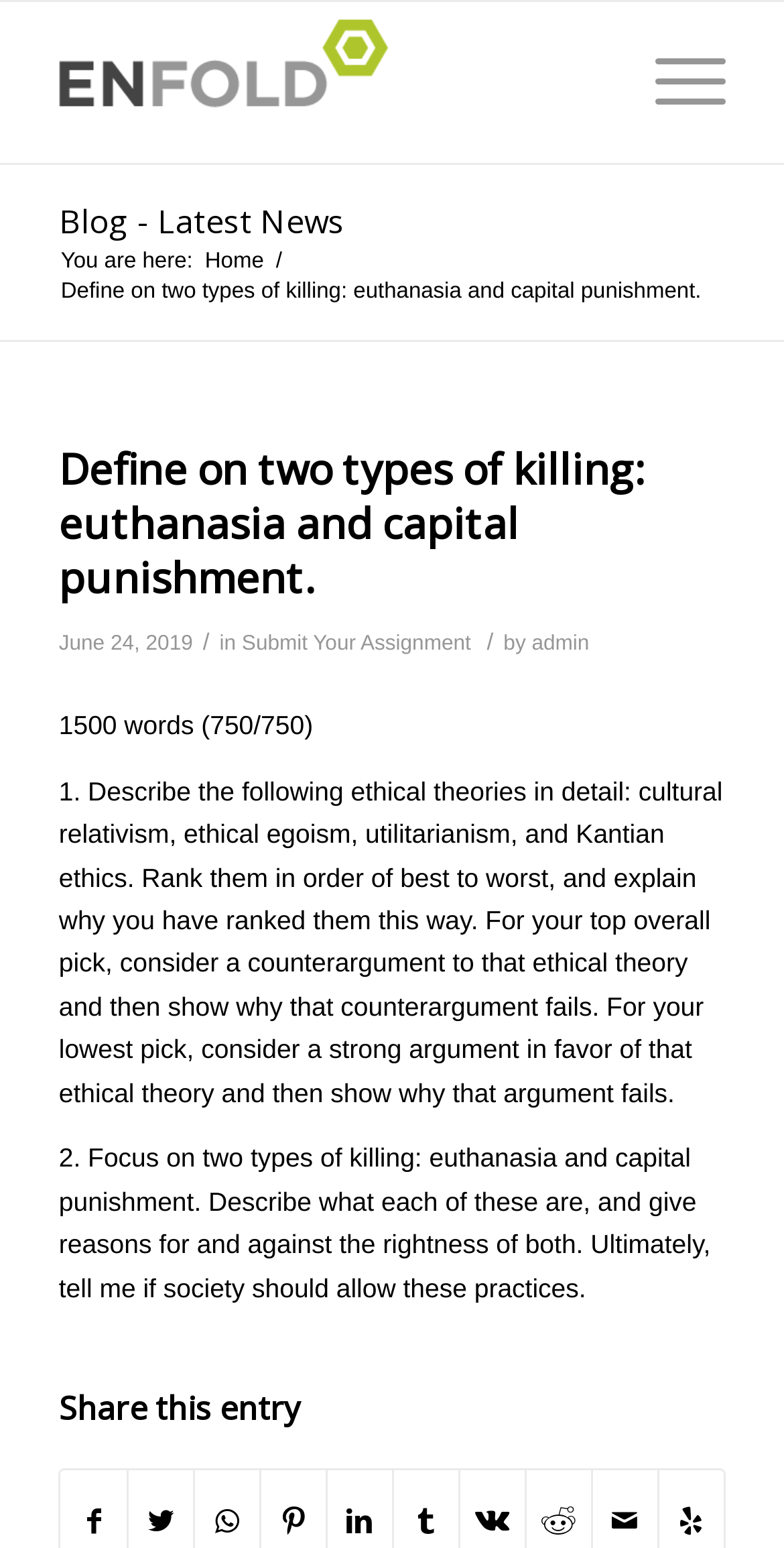What is the topic of the essay?
Provide a concise answer using a single word or phrase based on the image.

Euthanasia and capital punishment